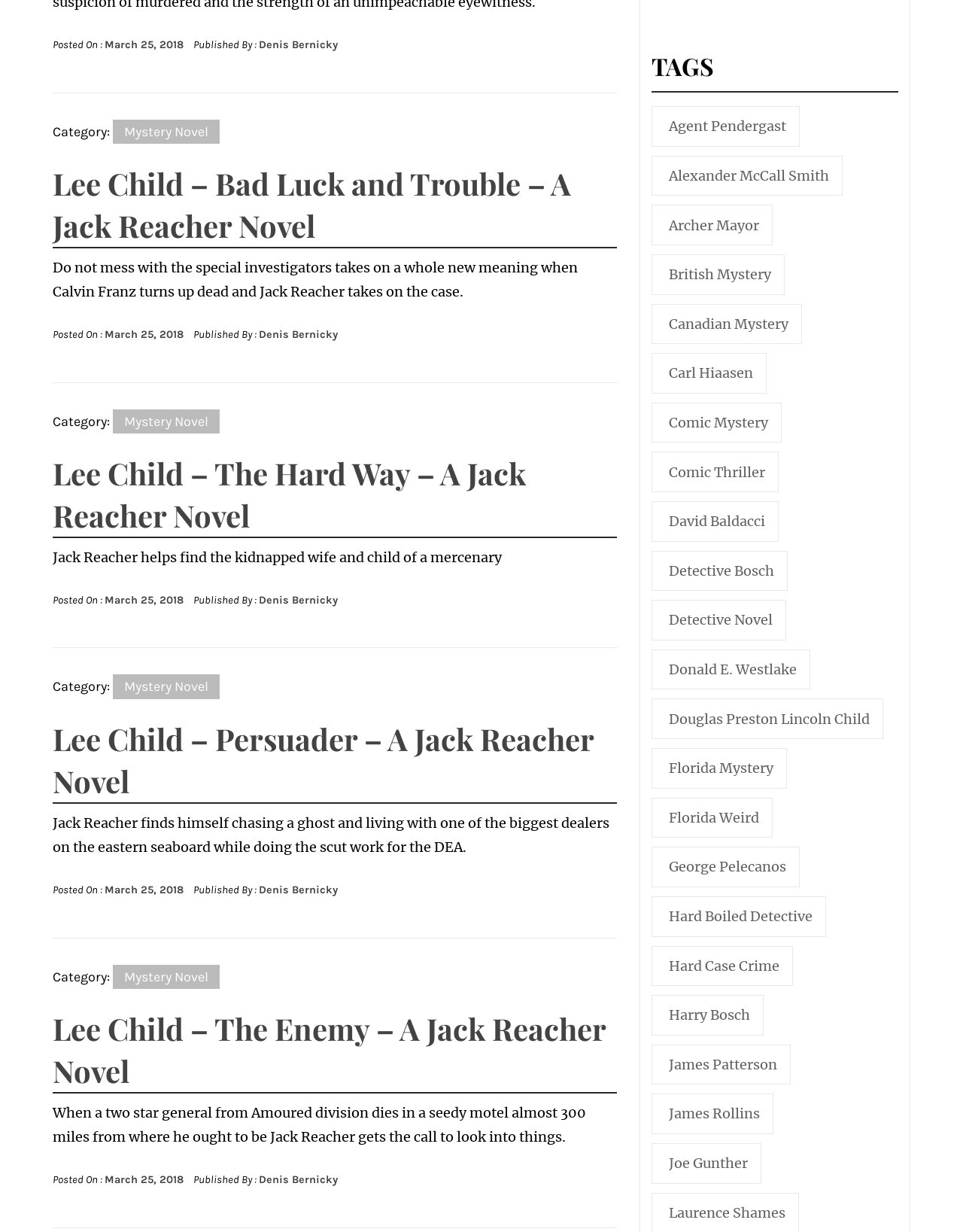Extract the bounding box coordinates for the HTML element that matches this description: "Alexander McCall Smith". The coordinates should be four float numbers between 0 and 1, i.e., [left, top, right, bottom].

[0.677, 0.126, 0.875, 0.159]